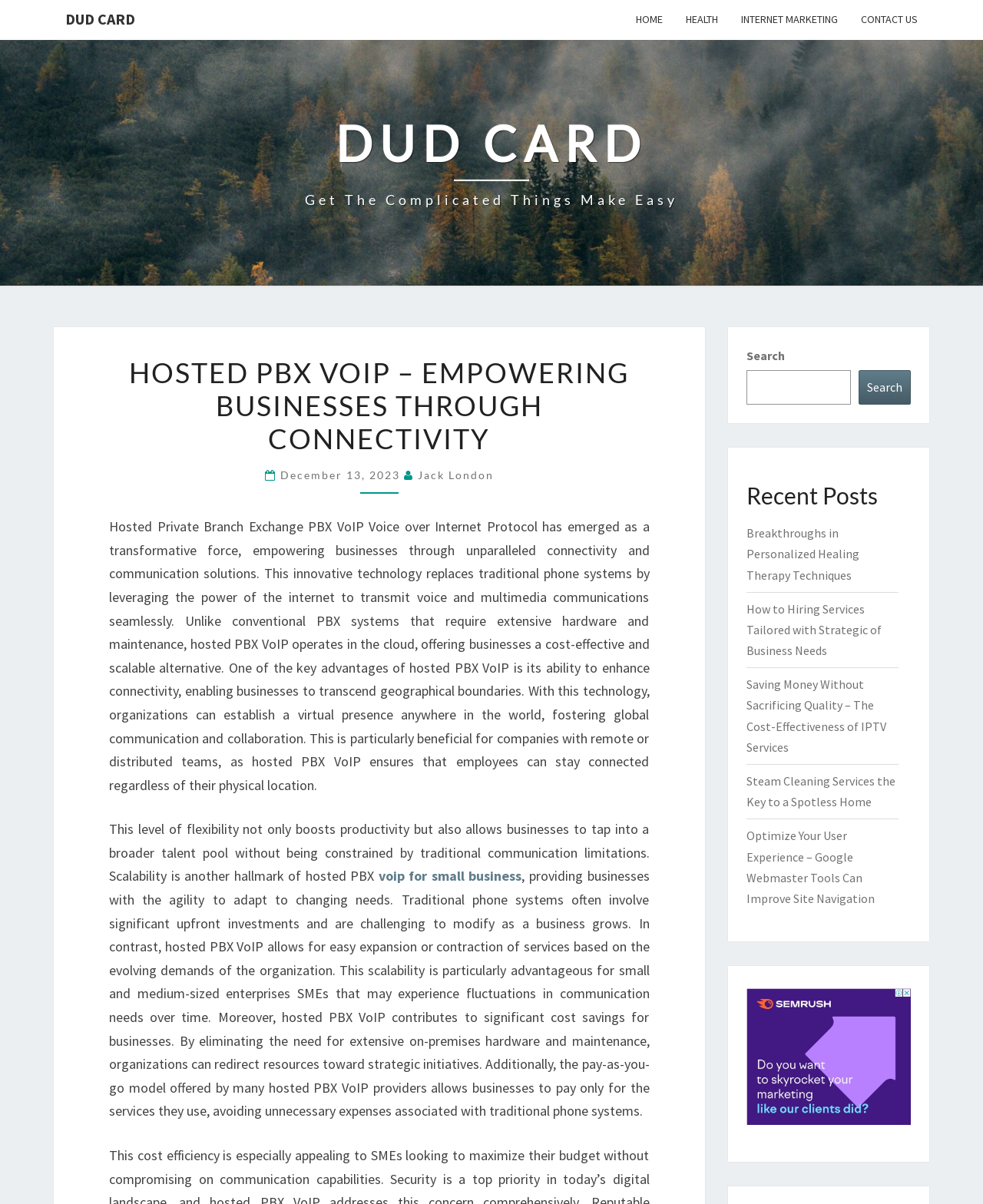Answer this question using a single word or a brief phrase:
What is the purpose of the search box?

To search the website